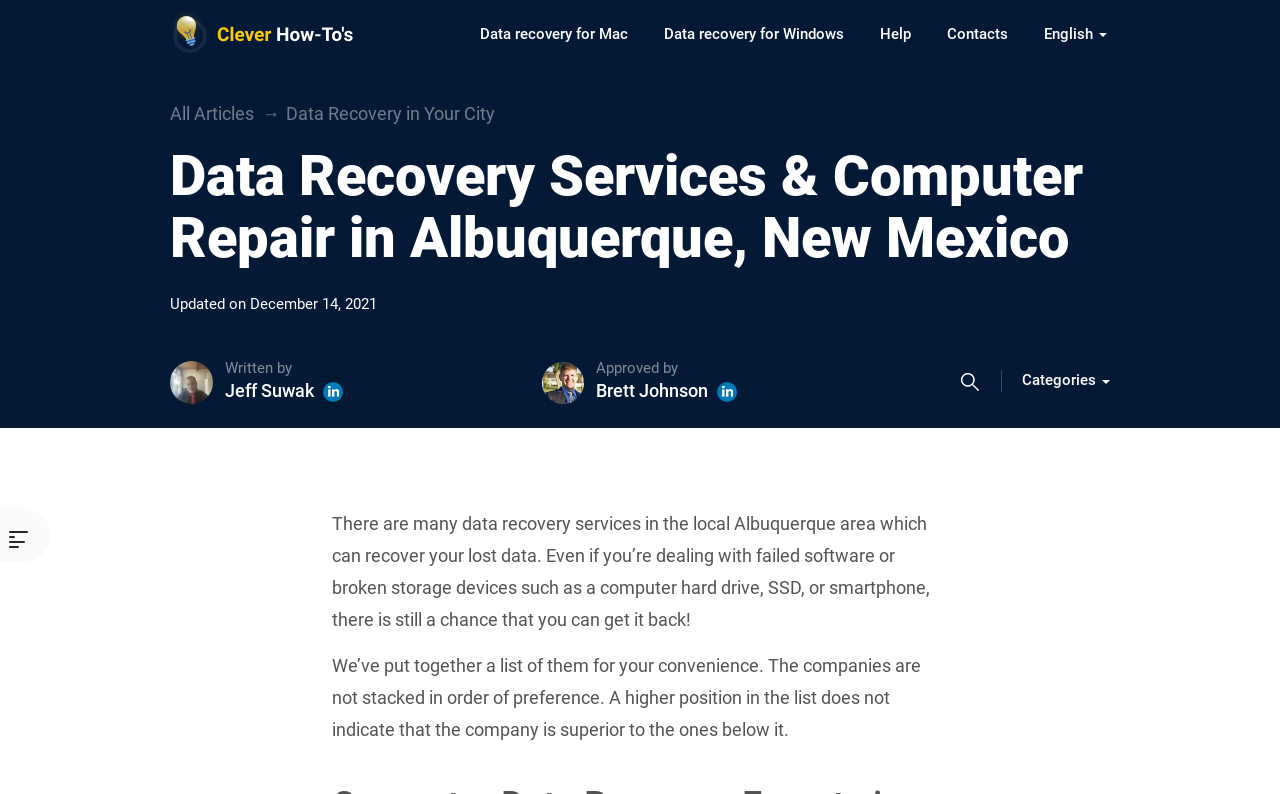What is the topic of the webpage?
From the image, provide a succinct answer in one word or a short phrase.

Data recovery services